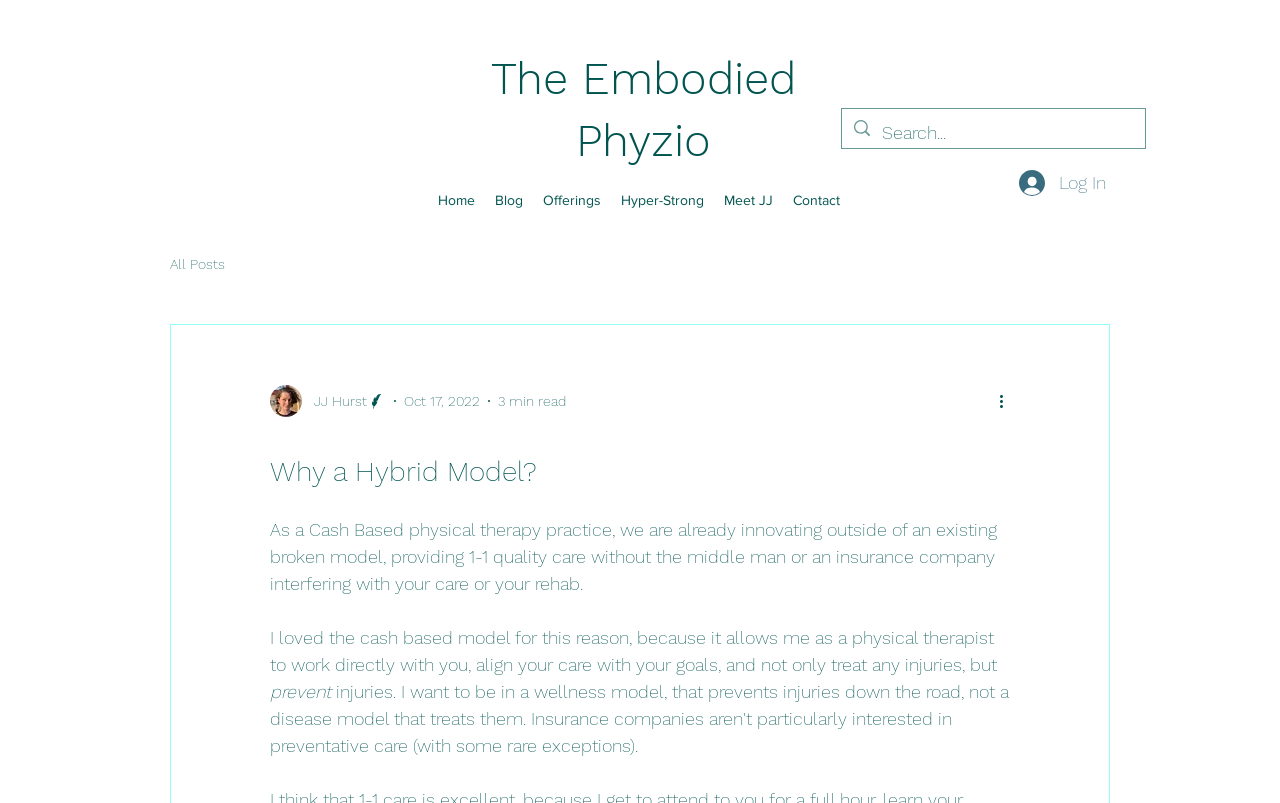Please find the bounding box for the UI component described as follows: "caves".

None